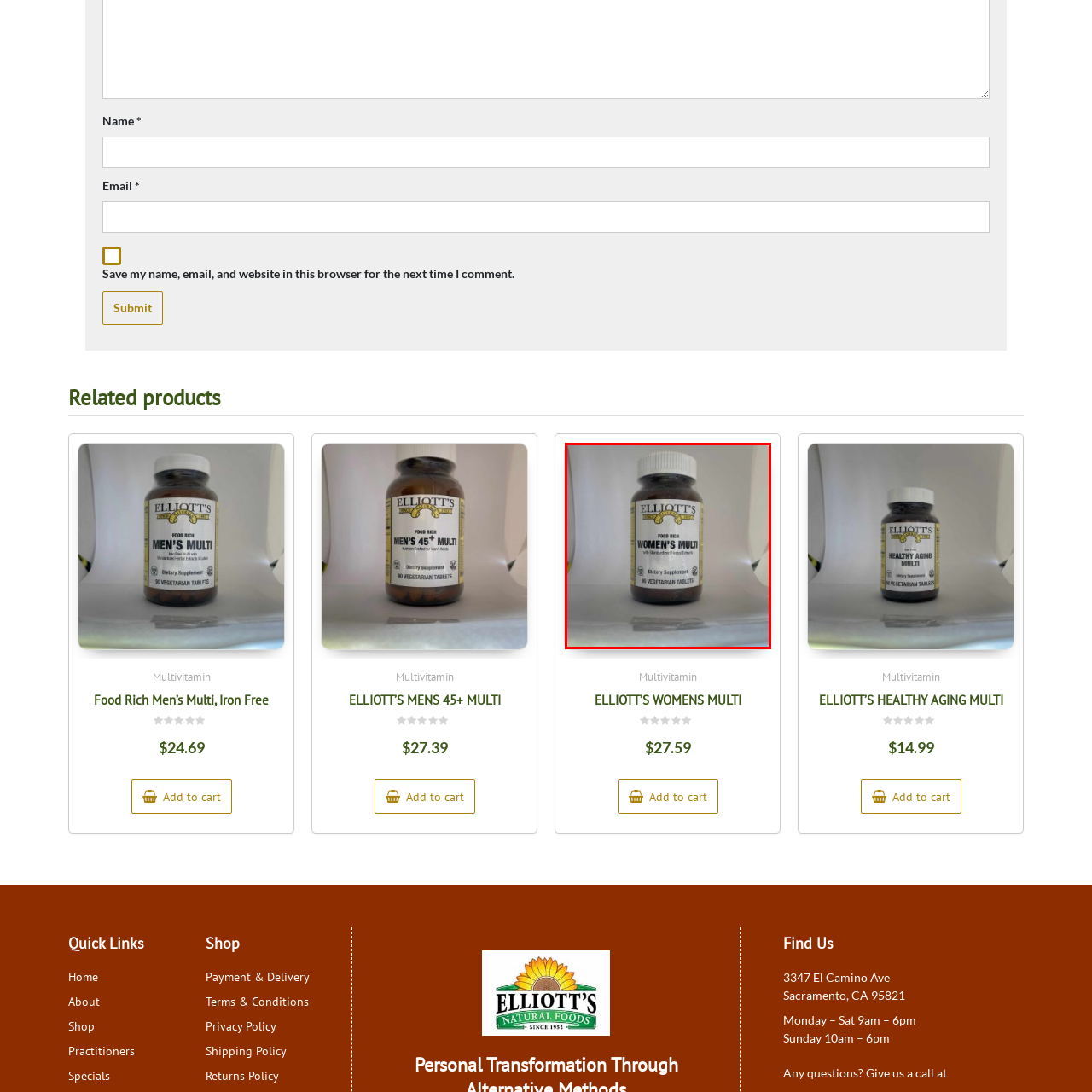View the part of the image marked by the red boundary and provide a one-word or short phrase answer to this question: 
What is the purpose of the dietary supplement?

Support overall health and wellness